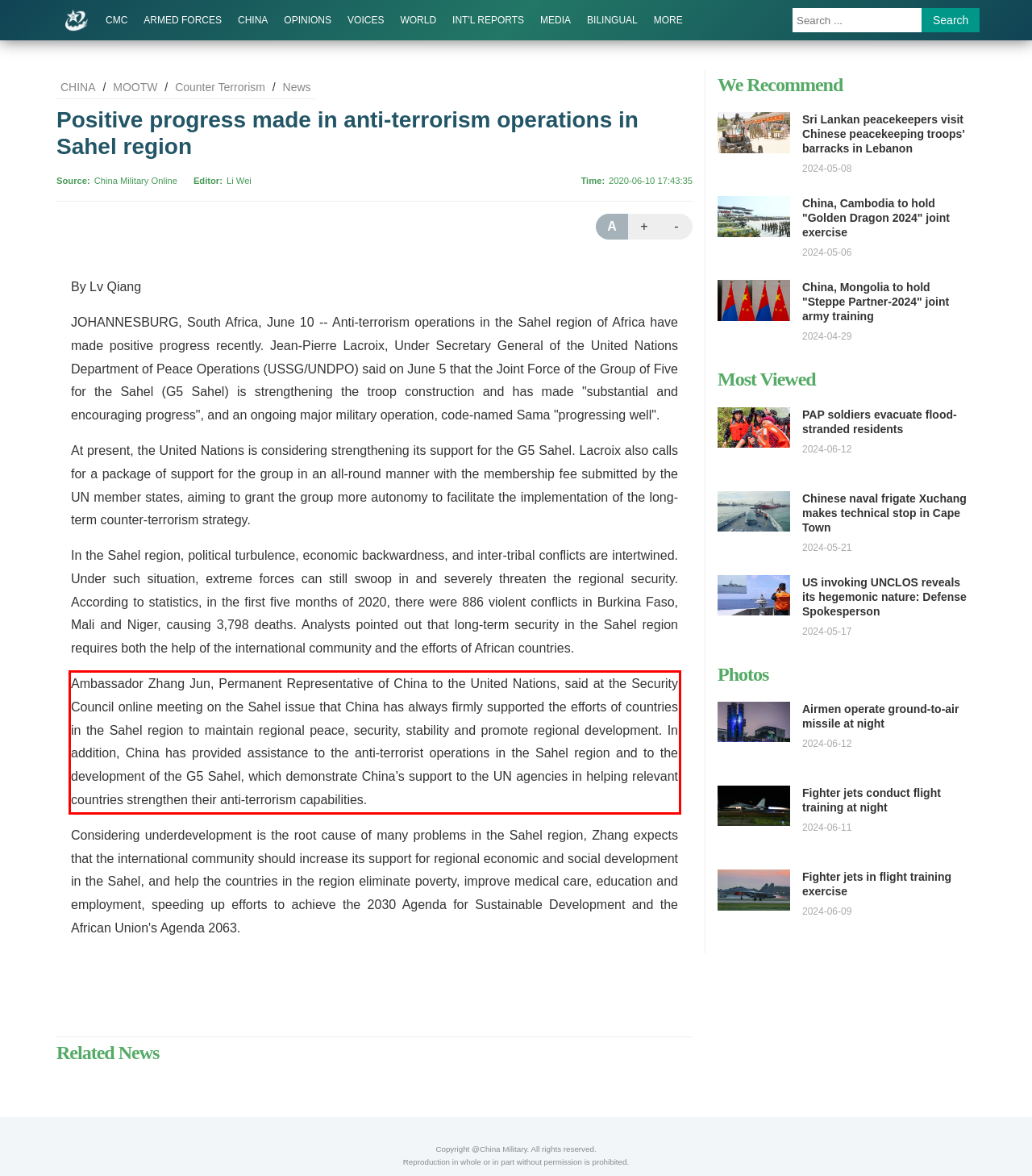In the screenshot of the webpage, find the red bounding box and perform OCR to obtain the text content restricted within this red bounding box.

Ambassador Zhang Jun, Permanent Representative of China to the United Nations, said at the Security Council online meeting on the Sahel issue that China has always firmly supported the efforts of countries in the Sahel region to maintain regional peace, security, stability and promote regional development. In addition, China has provided assistance to the anti-terrorist operations in the Sahel region and to the development of the G5 Sahel, which demonstrate China’s support to the UN agencies in helping relevant countries strengthen their anti-terrorism capabilities.